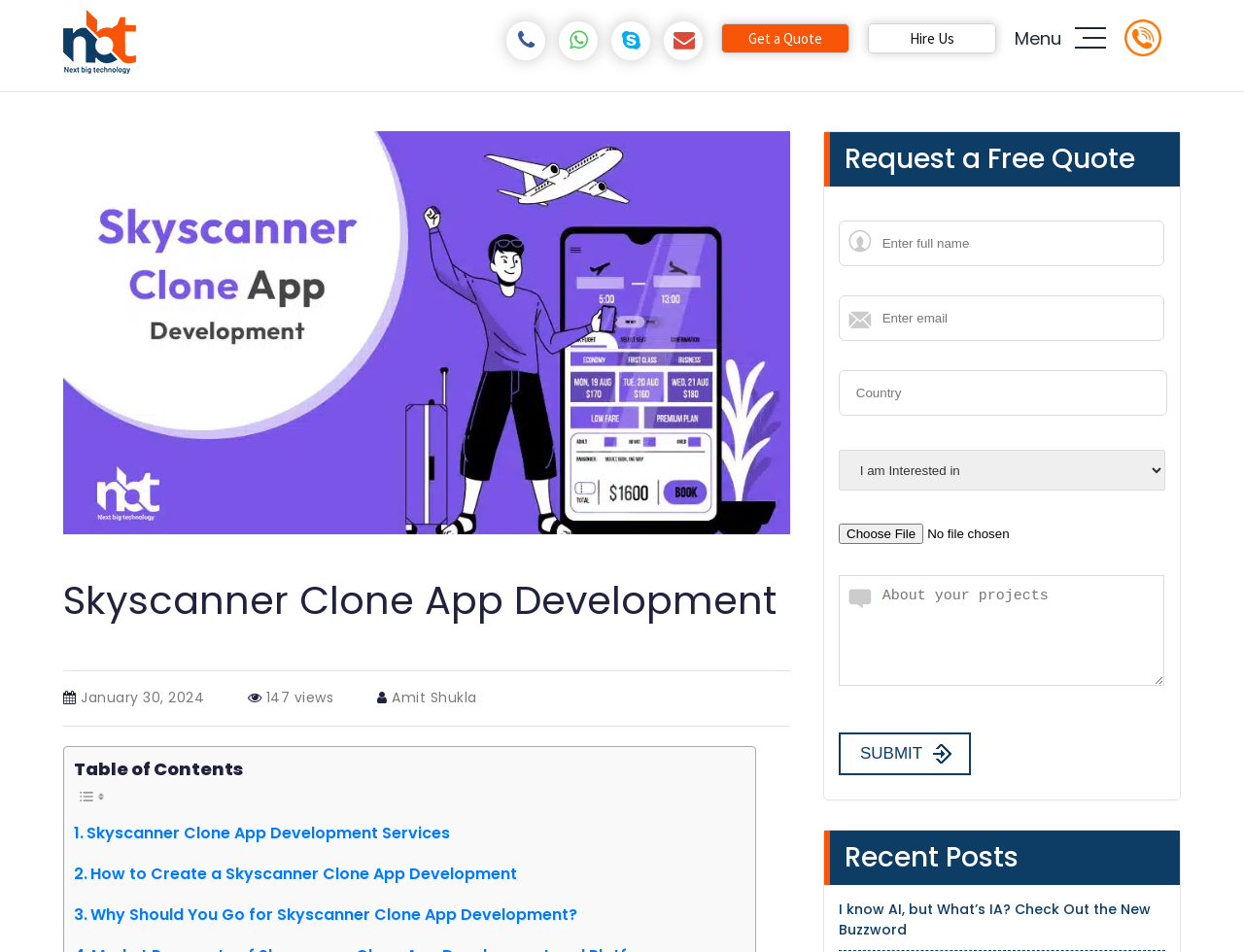Can you identify the bounding box coordinates of the clickable region needed to carry out this instruction: 'Fill in the full name input field'? The coordinates should be four float numbers within the range of 0 to 1, stated as [left, top, right, bottom].

[0.674, 0.232, 0.936, 0.28]